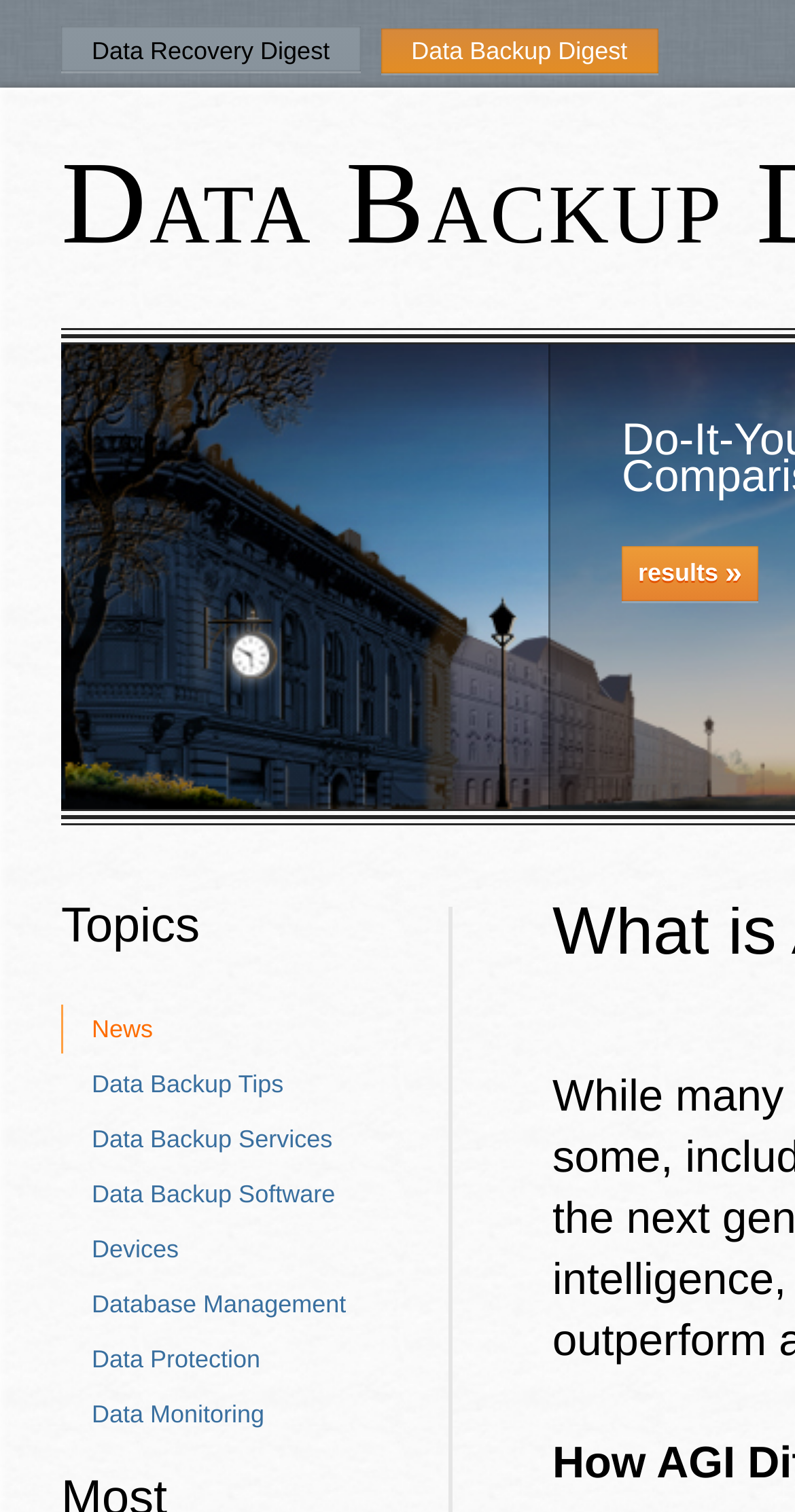Please indicate the bounding box coordinates for the clickable area to complete the following task: "explore Data Protection". The coordinates should be specified as four float numbers between 0 and 1, i.e., [left, top, right, bottom].

[0.079, 0.883, 0.436, 0.915]